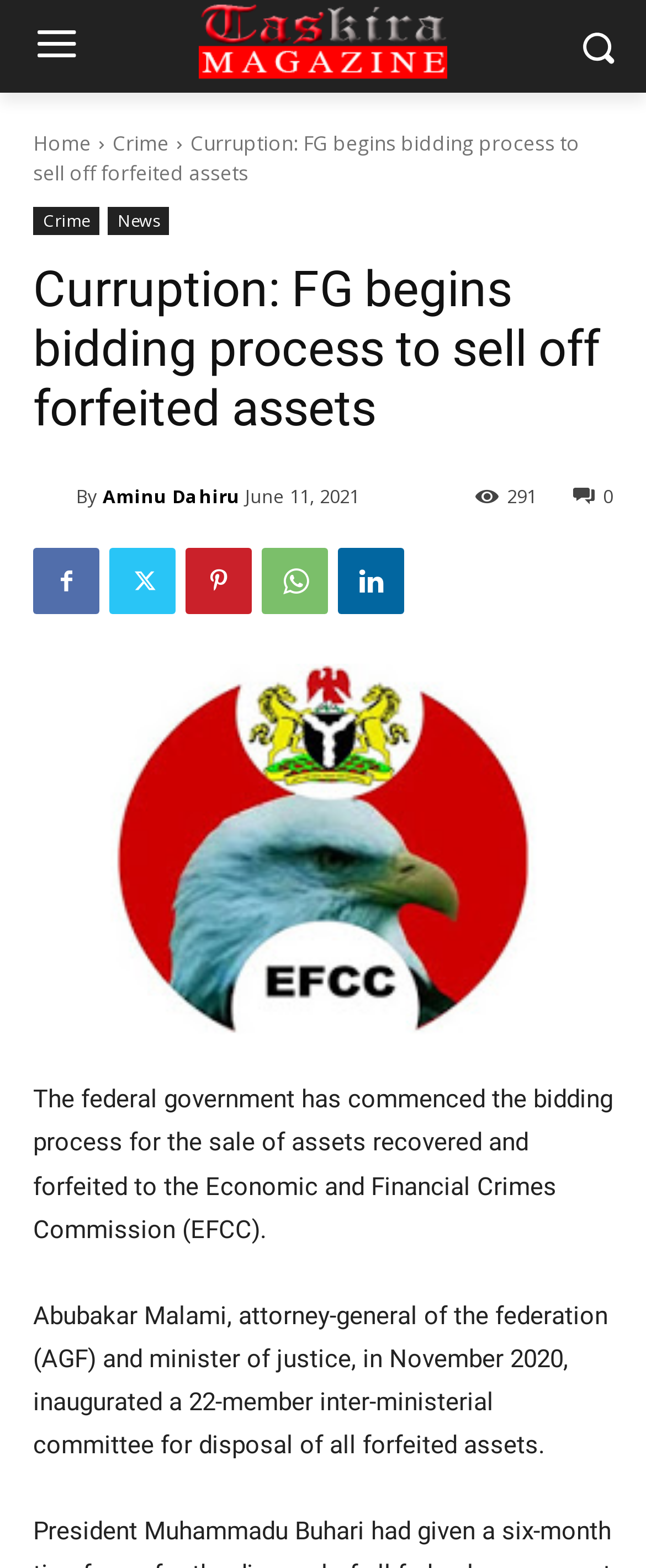Highlight the bounding box coordinates of the region I should click on to meet the following instruction: "Share the article".

[0.887, 0.307, 0.949, 0.323]